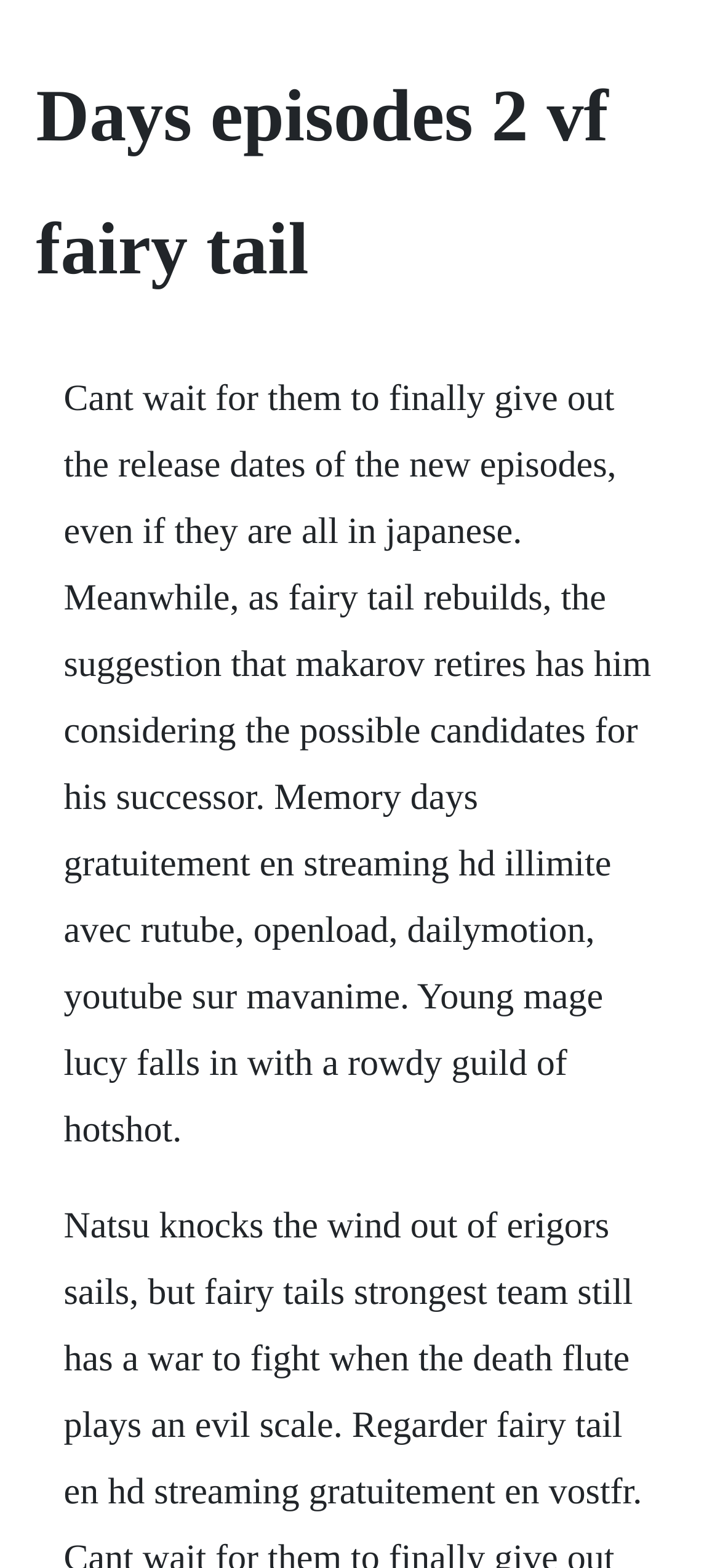Extract the main title from the webpage and generate its text.

Days episodes 2 vf fairy tail